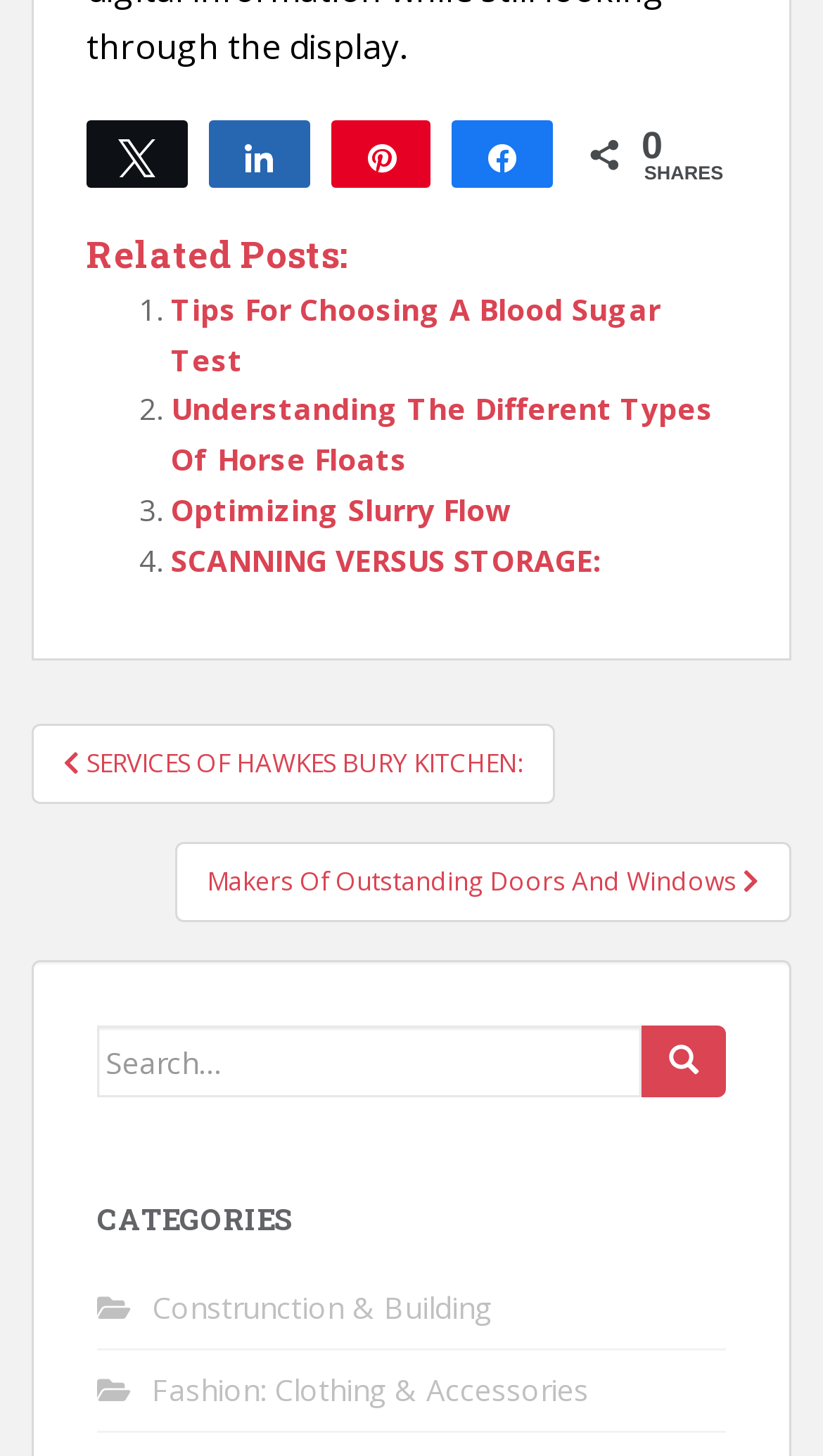Respond to the question with just a single word or phrase: 
How many shares does the post have?

0